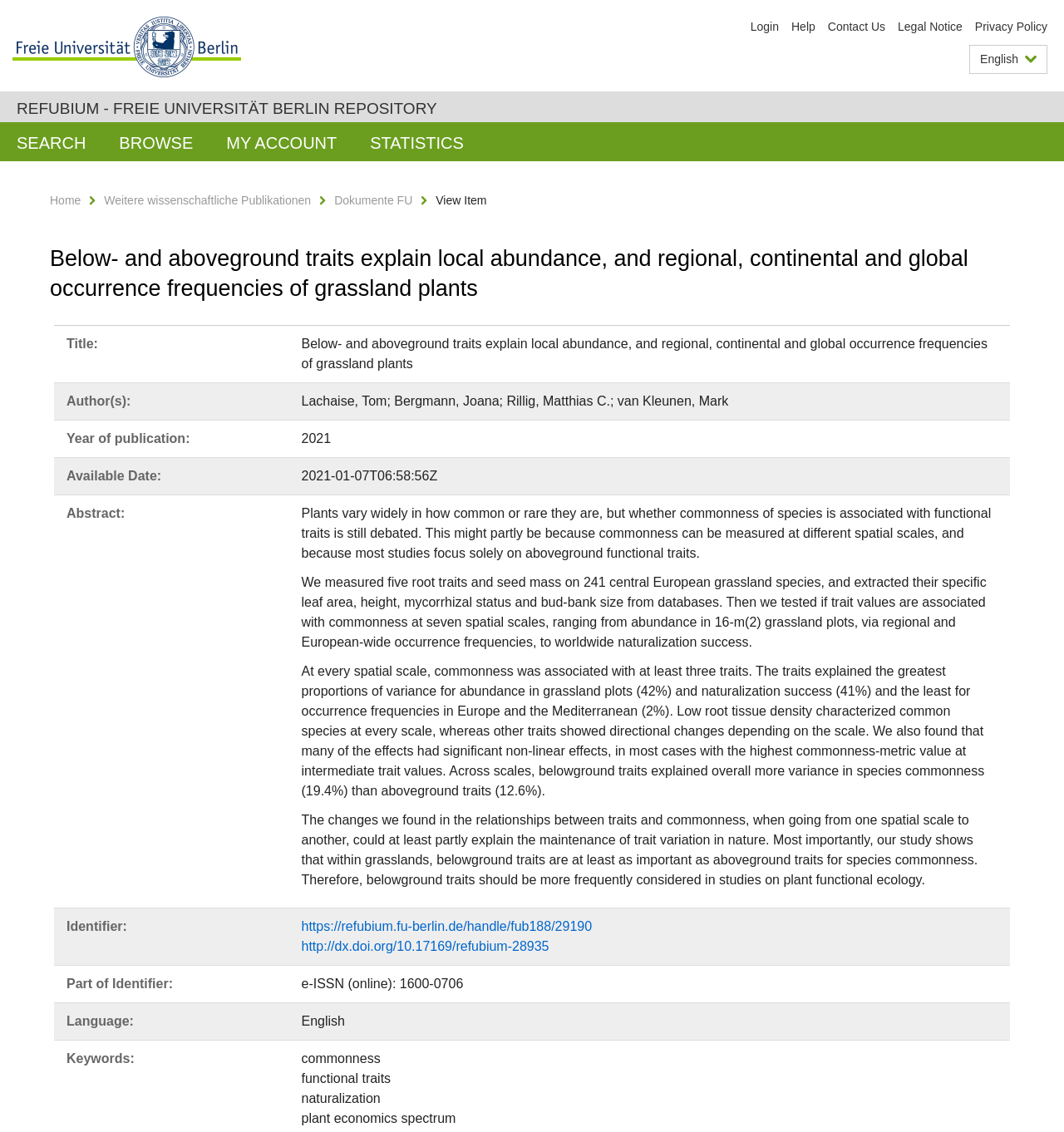Please determine the bounding box coordinates of the element's region to click for the following instruction: "Click the 'Login' link".

[0.705, 0.018, 0.732, 0.029]